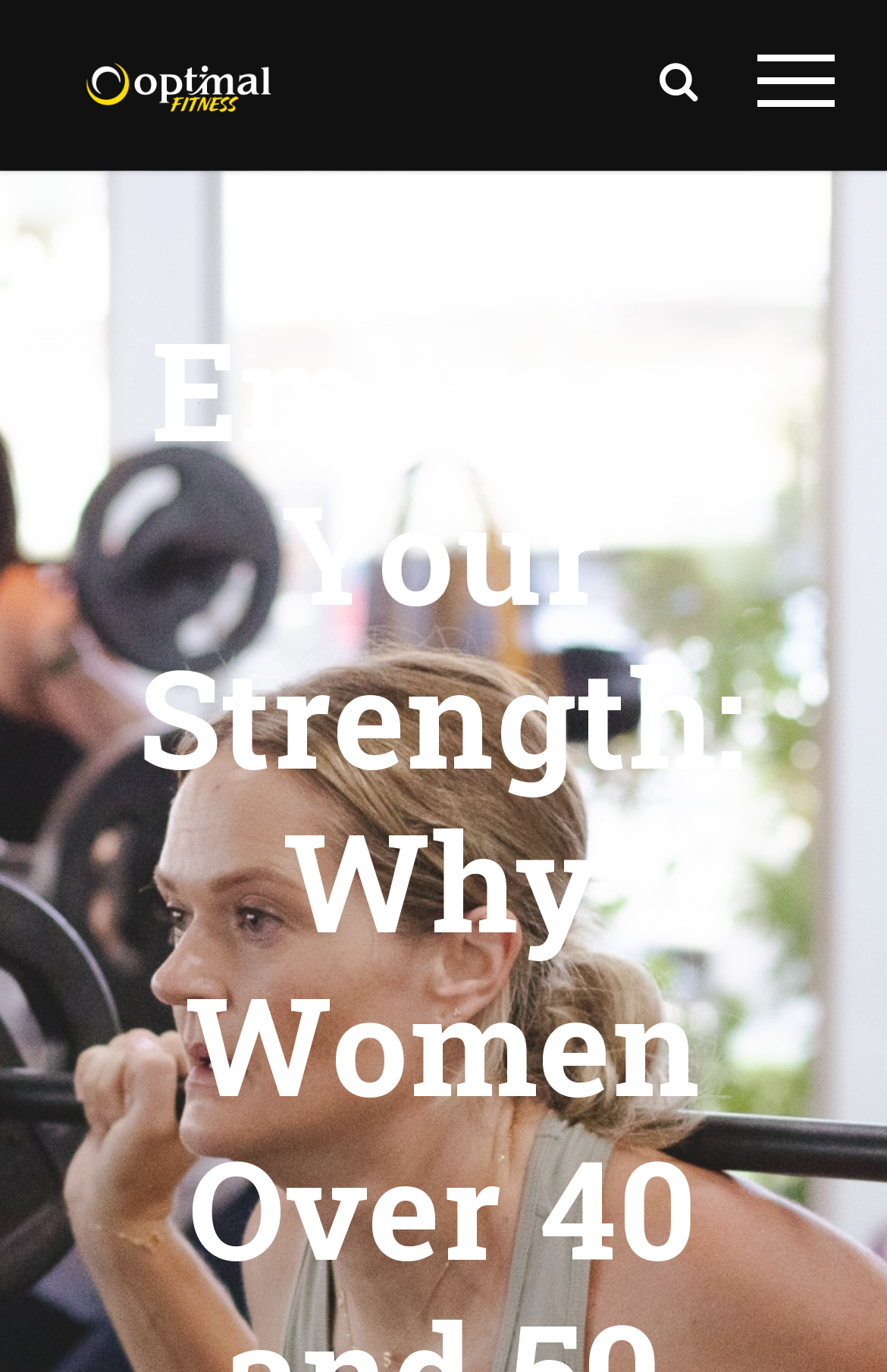Identify the bounding box coordinates for the UI element described as: "alt="Optimal Fitness Logo" title="optimal-logo"".

[0.09, 0.045, 0.313, 0.078]